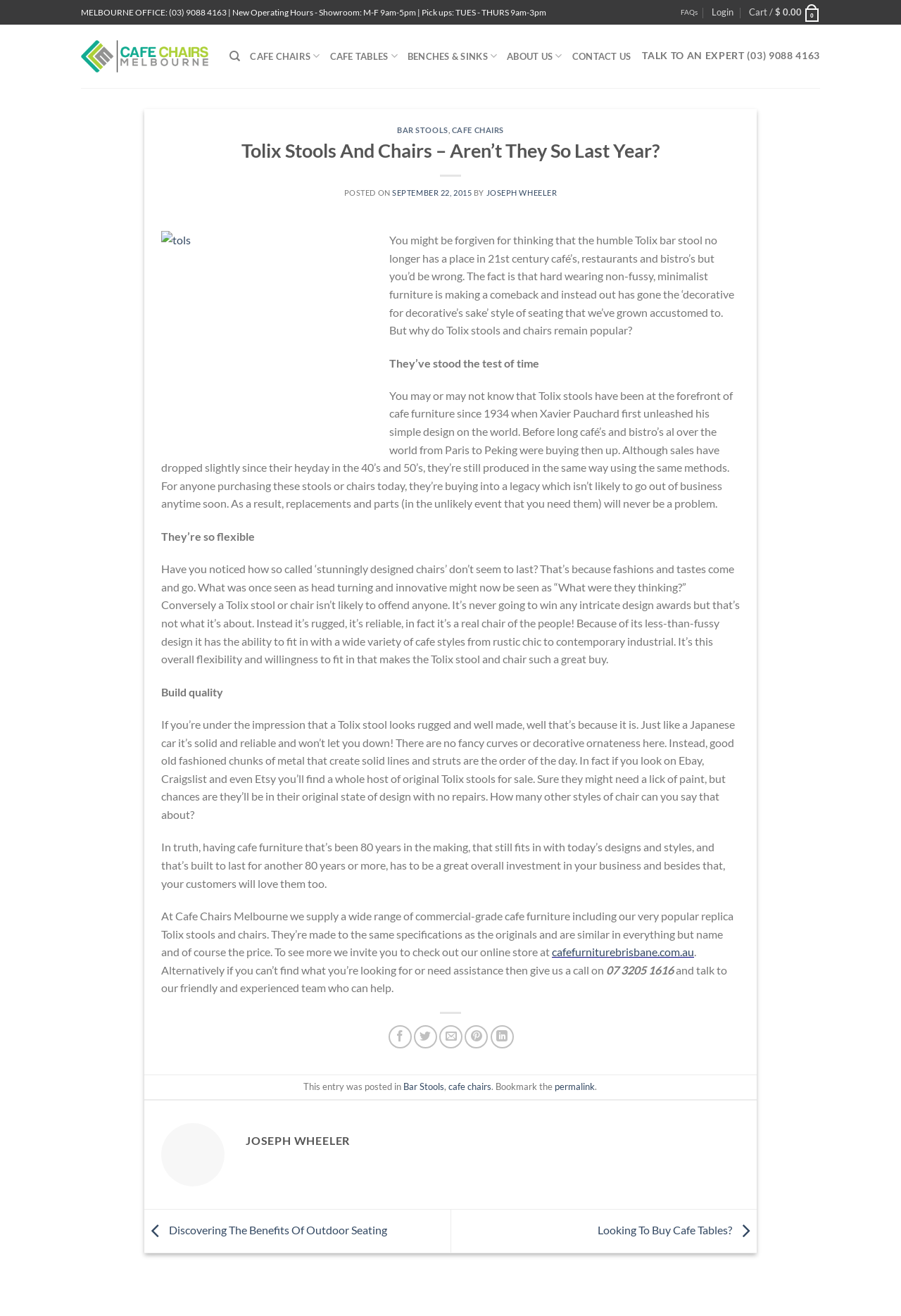Please analyze the image and provide a thorough answer to the question:
What is the name of the author of the article?

The name of the author of the article can be found in the link element that says 'BY JOSEPH WHEELER', which is located below the heading 'Tolix Stools And Chairs – Aren’t They So Last Year?'.